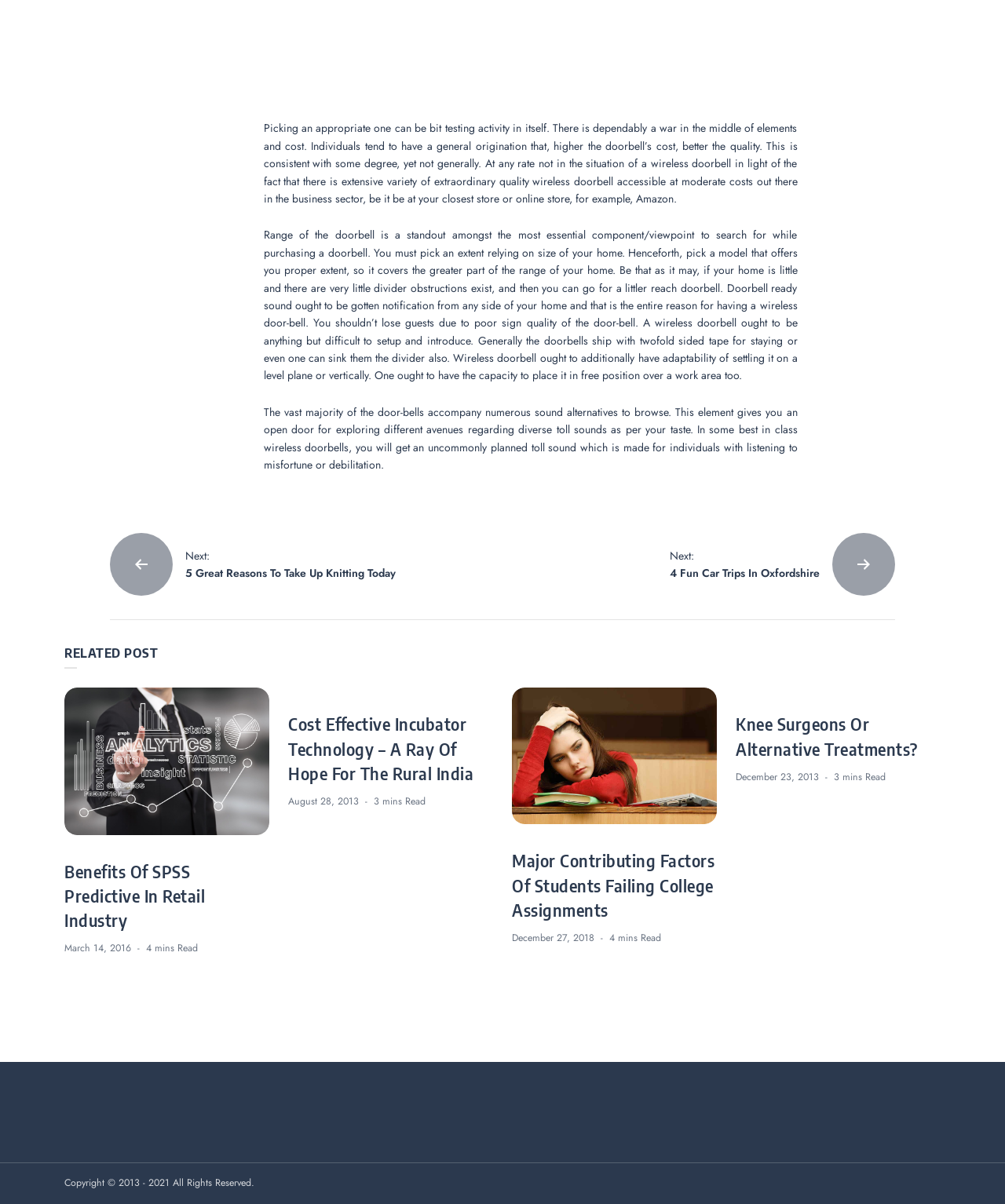From the details in the image, provide a thorough response to the question: What is the format of the dates displayed in the 'RELATED POST' section?

The dates displayed in the 'RELATED POST' section are in the format 'Month Day, Year', such as 'March 14, 2016' or 'August 28, 2013'. This suggests that the website is using a standard date format to display the publication dates of its blog posts.